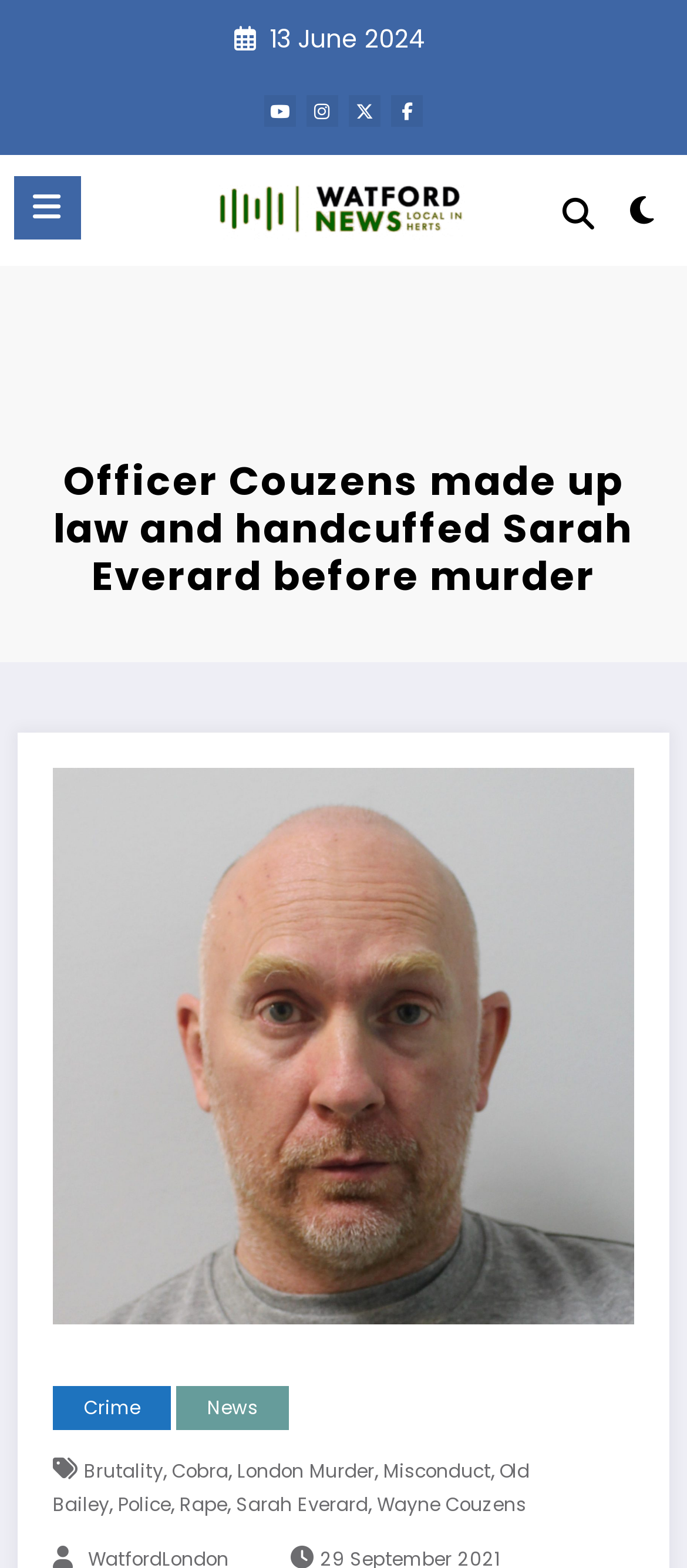What is the main heading of this webpage? Please extract and provide it.

Officer Couzens made up law and handcuffed Sarah Everard before murder